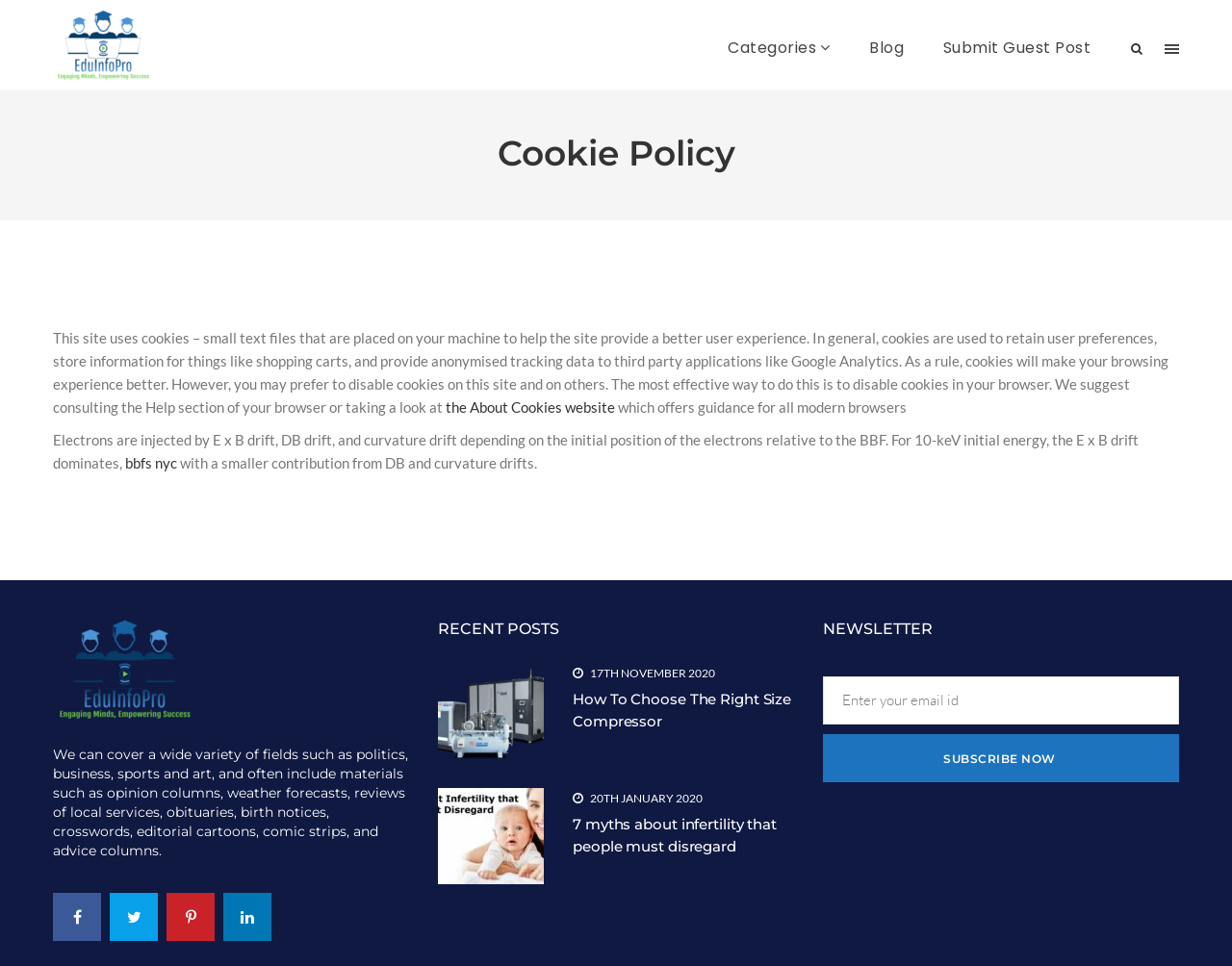Please locate the bounding box coordinates of the element's region that needs to be clicked to follow the instruction: "View the '5 Best Ways to Future Proof Your House' image". The bounding box coordinates should be provided as four float numbers between 0 and 1, i.e., [left, top, right, bottom].

[0.075, 0.218, 0.489, 0.416]